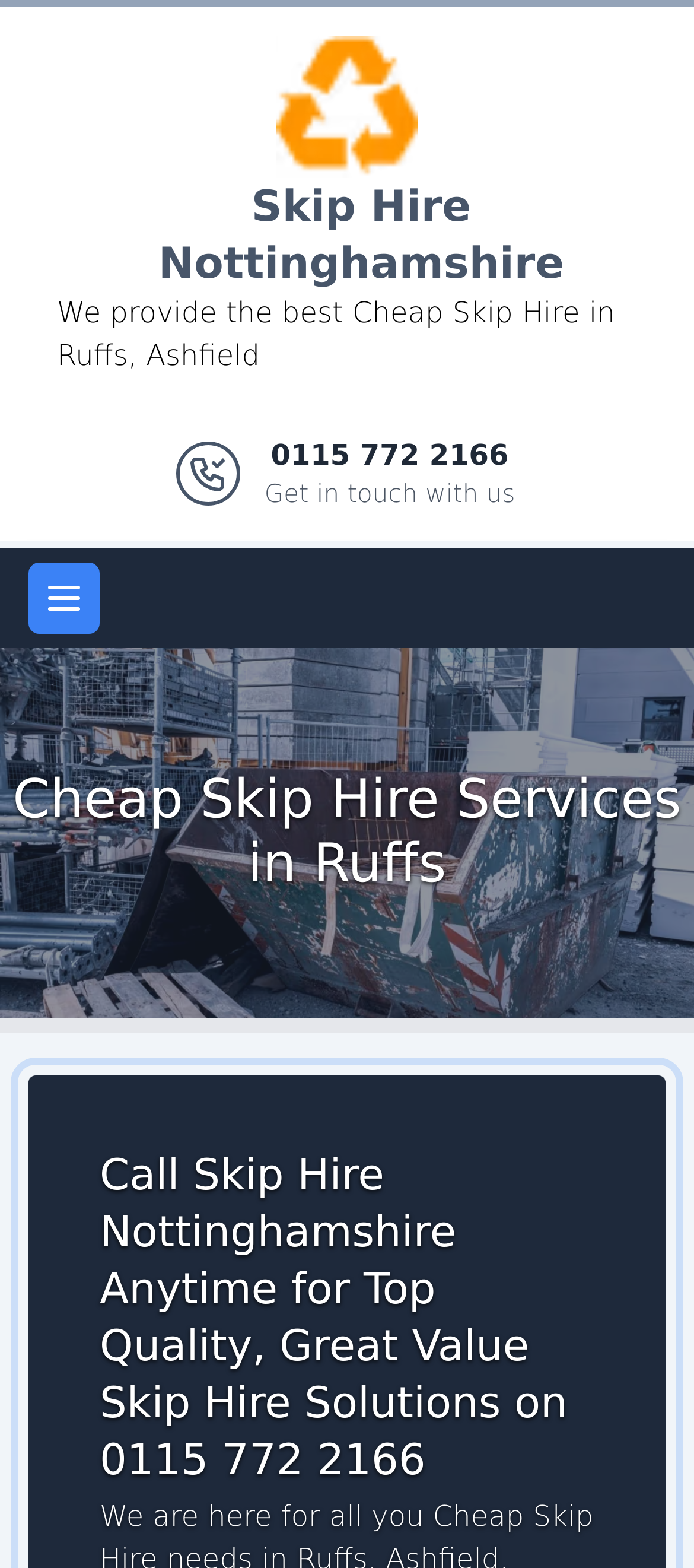Please extract the webpage's main title and generate its text content.

Cheap Skip Hire Services in Ruffs